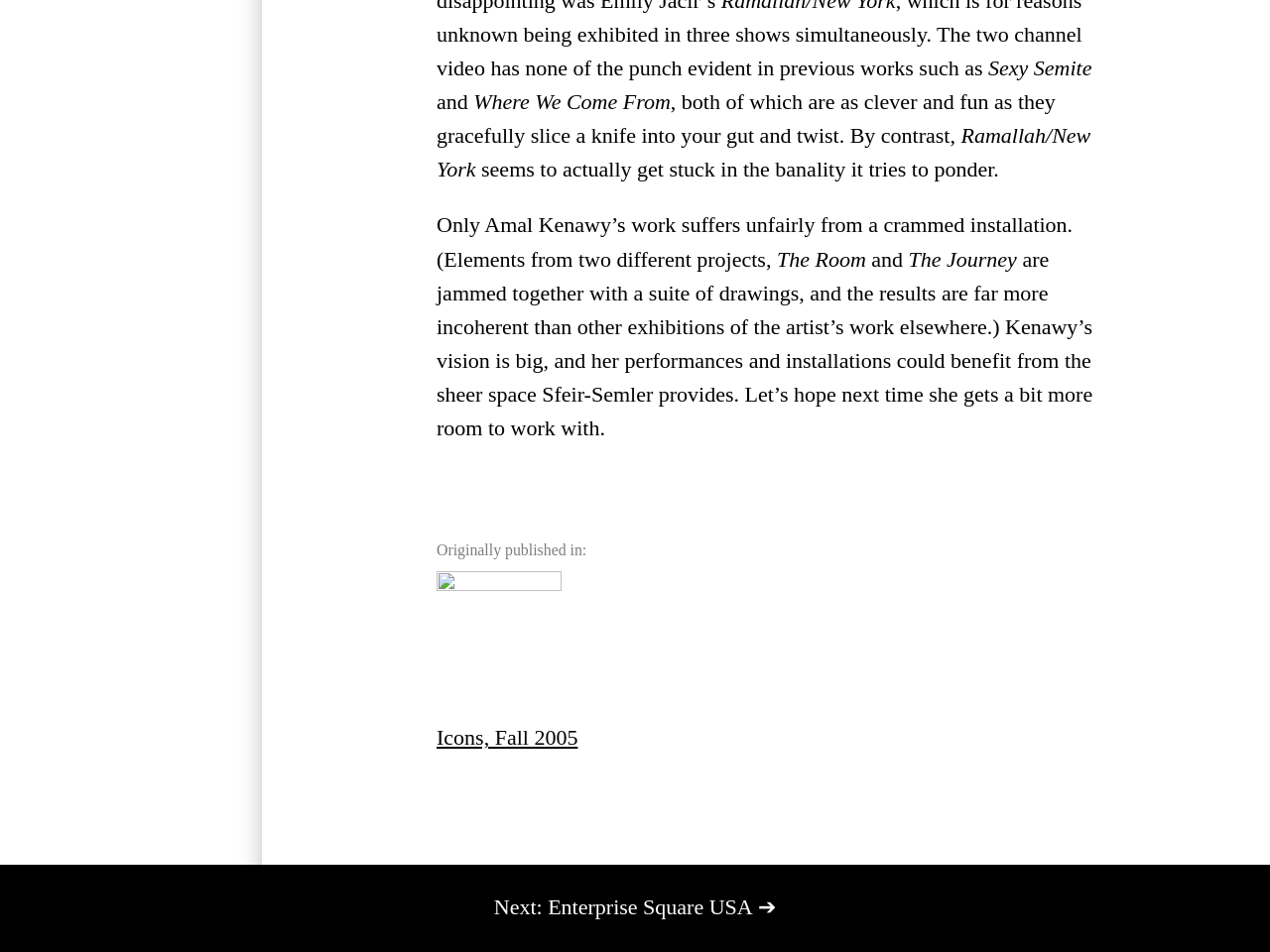What are the two projects mentioned in the article?
Answer the question using a single word or phrase, according to the image.

The Room and The Journey